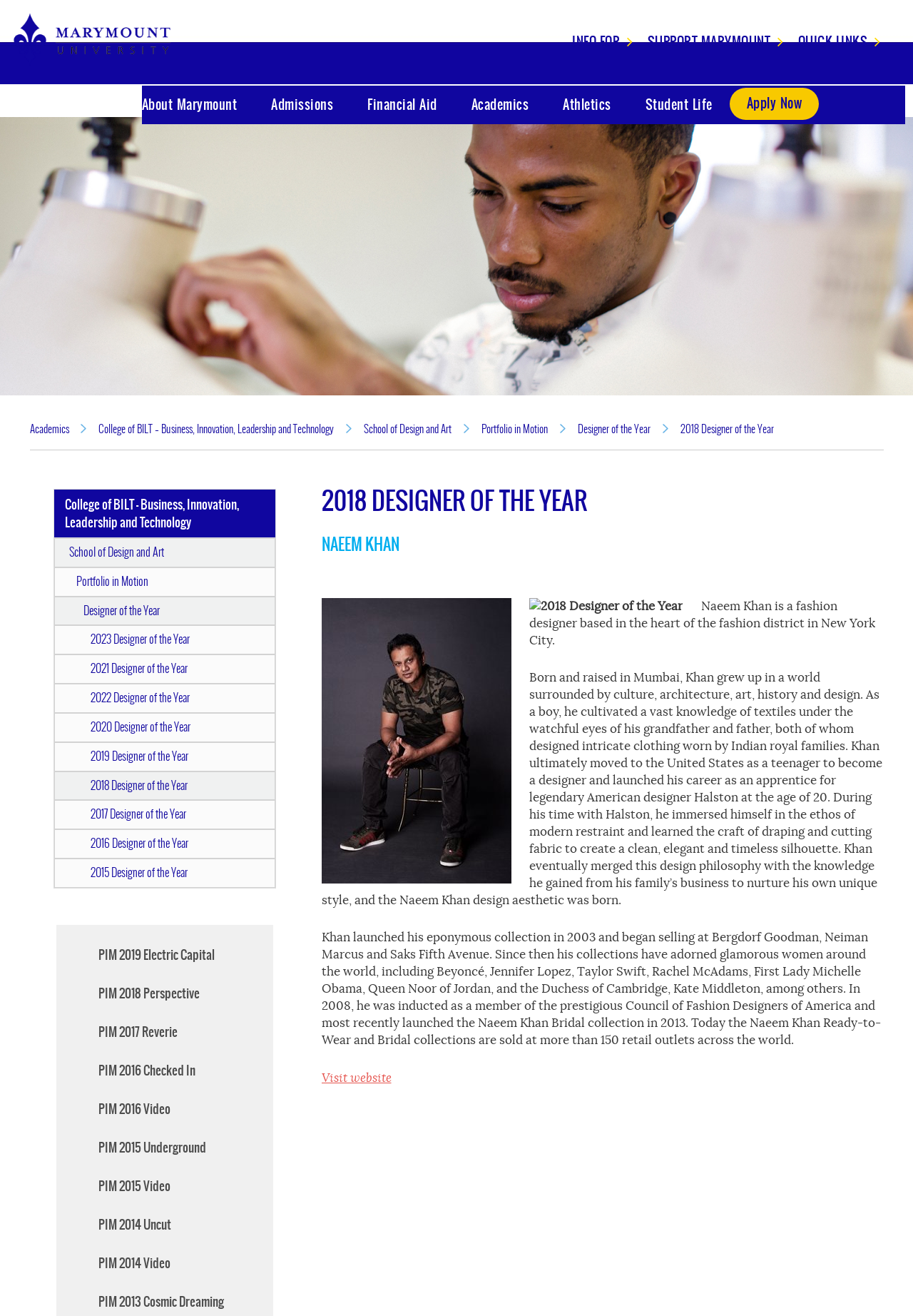Please provide a comprehensive response to the question below by analyzing the image: 
What is the name of the collection launched by Naeem Khan in 2013?

The text mentions that Naeem Khan launched the Naeem Khan Bridal collection in 2013, which is a part of his fashion design business.